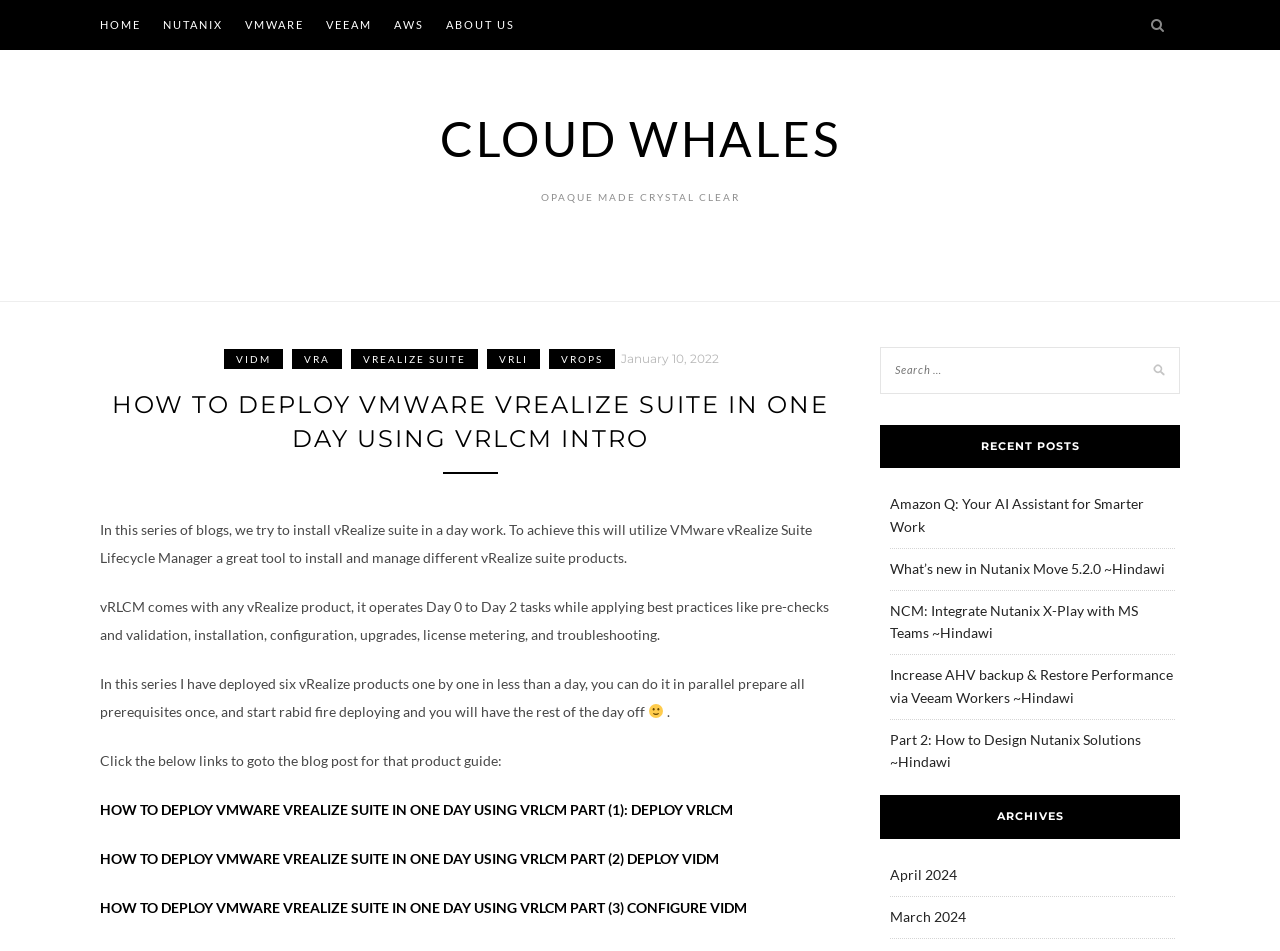Determine the bounding box coordinates of the clickable area required to perform the following instruction: "View RECENT POSTS". The coordinates should be represented as four float numbers between 0 and 1: [left, top, right, bottom].

[0.688, 0.446, 0.922, 0.493]